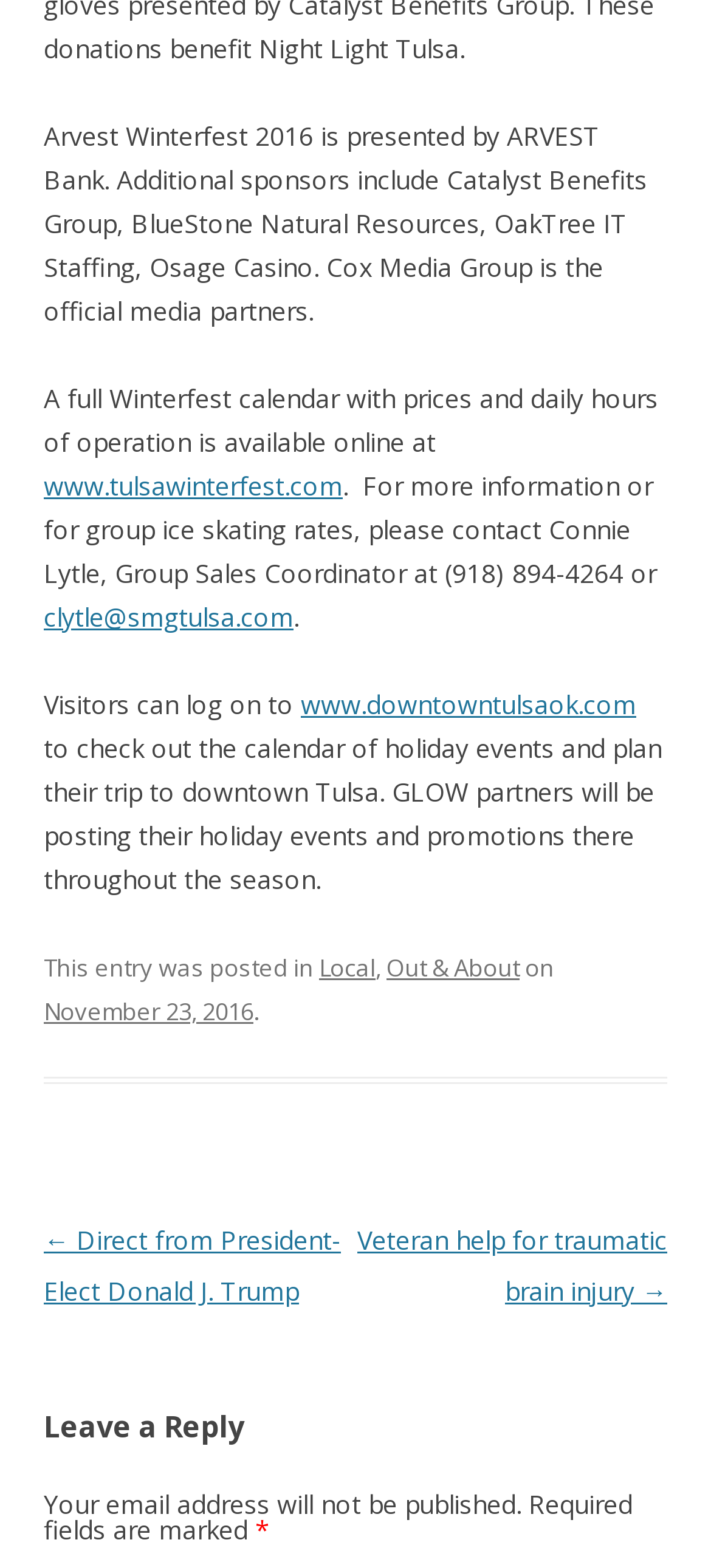Who is the Group Sales Coordinator?
Refer to the screenshot and respond with a concise word or phrase.

Connie Lytle